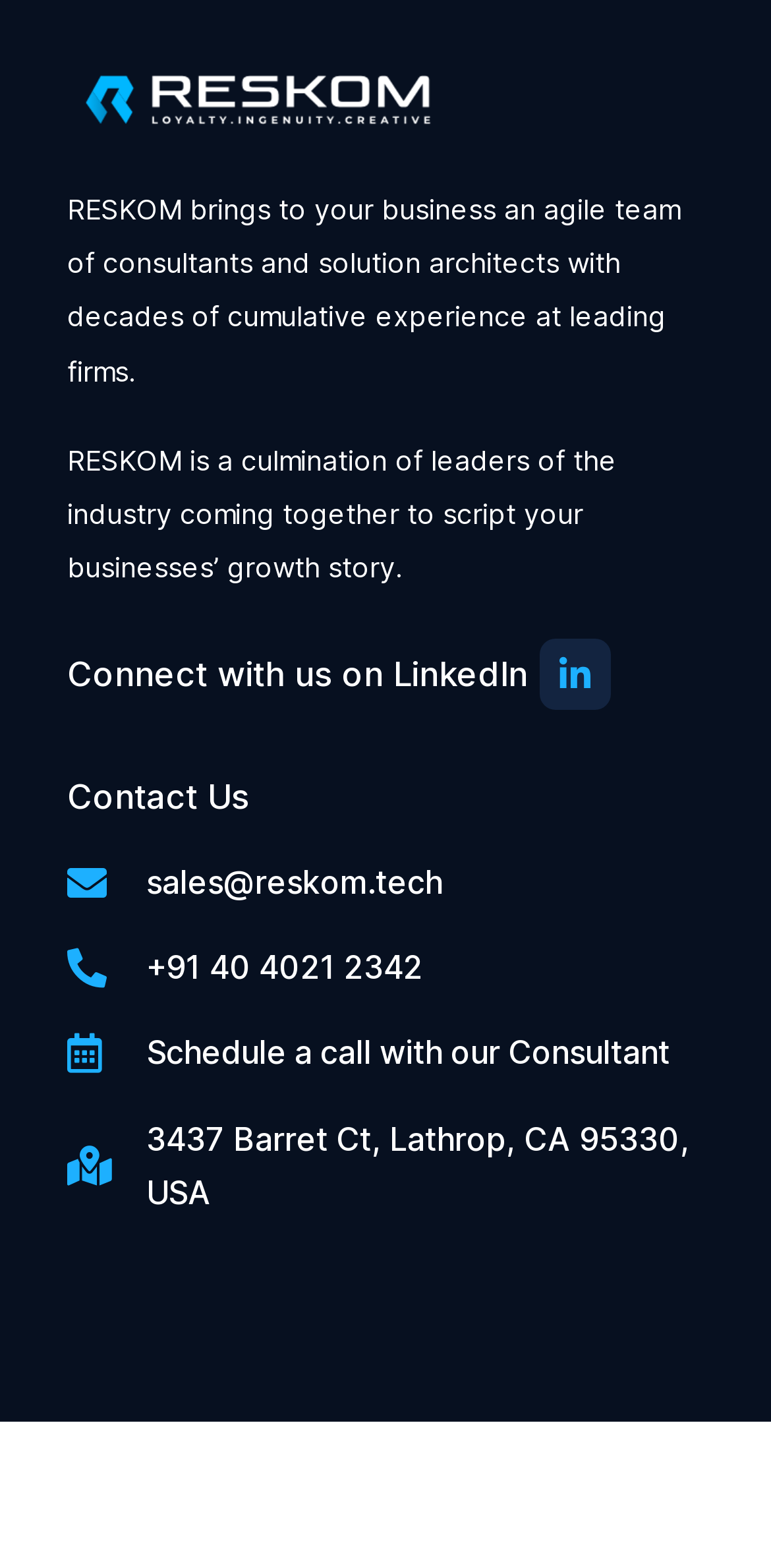What social media platform can I connect with RESKOM on?
With the help of the image, please provide a detailed response to the question.

The webpage has a link with the text 'Connect with us on LinkedIn' and an icon 'Linkedin-in ', indicating that RESKOM can be connected with on LinkedIn.